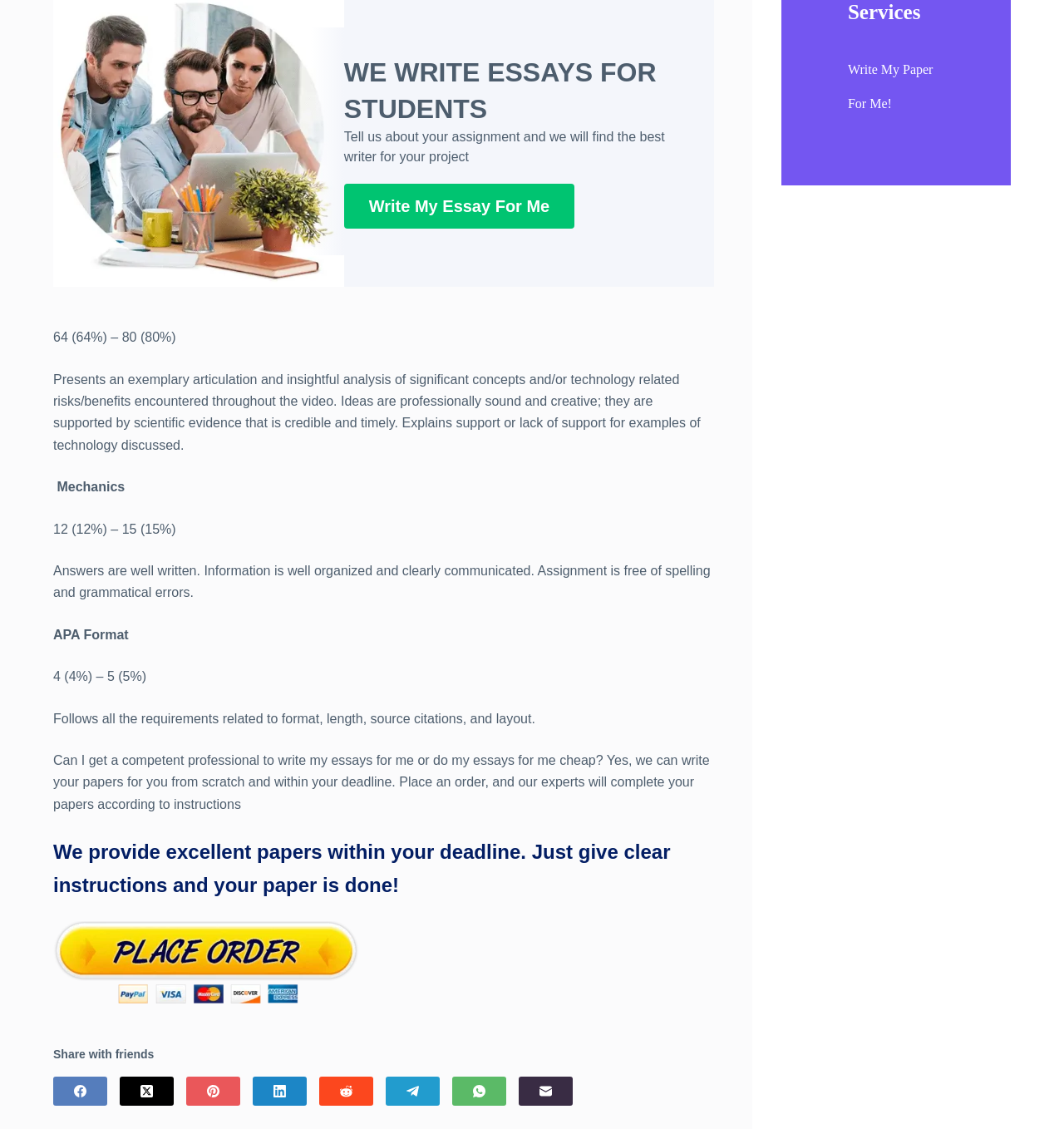Given the description "aria-label="X (Twitter)"", determine the bounding box of the corresponding UI element.

[0.112, 0.954, 0.163, 0.98]